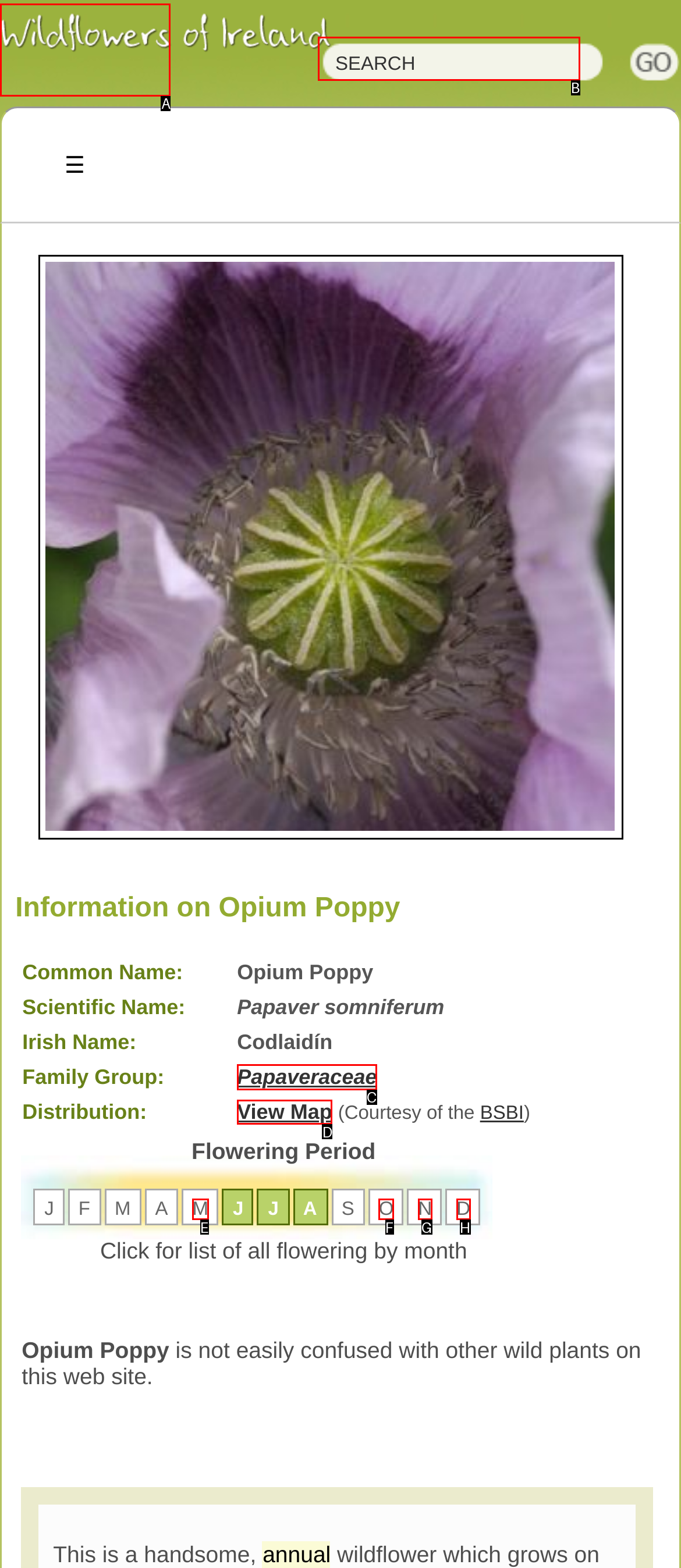Please indicate which HTML element should be clicked to fulfill the following task: View now. Provide the letter of the selected option.

None